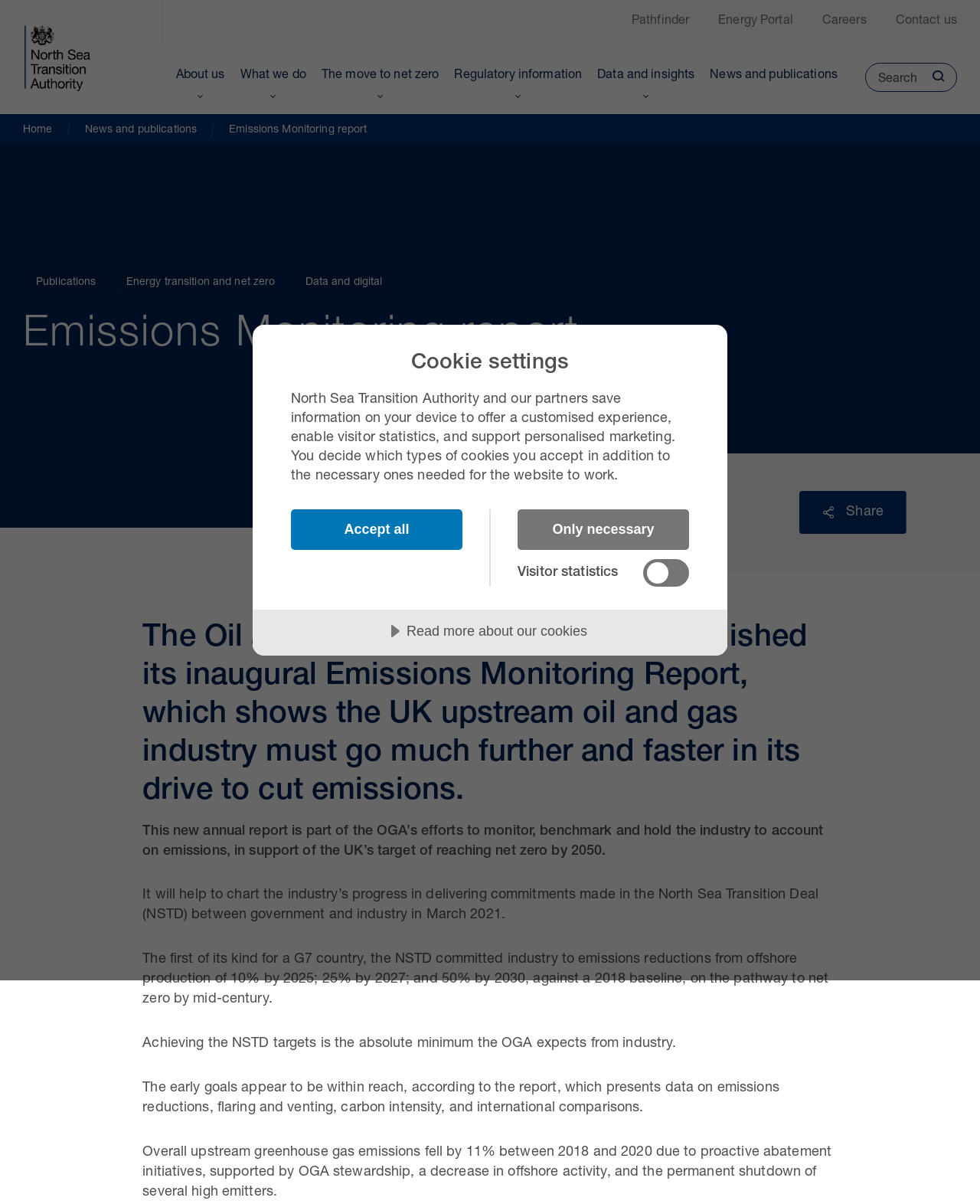Give a one-word or short phrase answer to the question: 
What is the function of the 'Read more about our cookies' button?

Provides more information